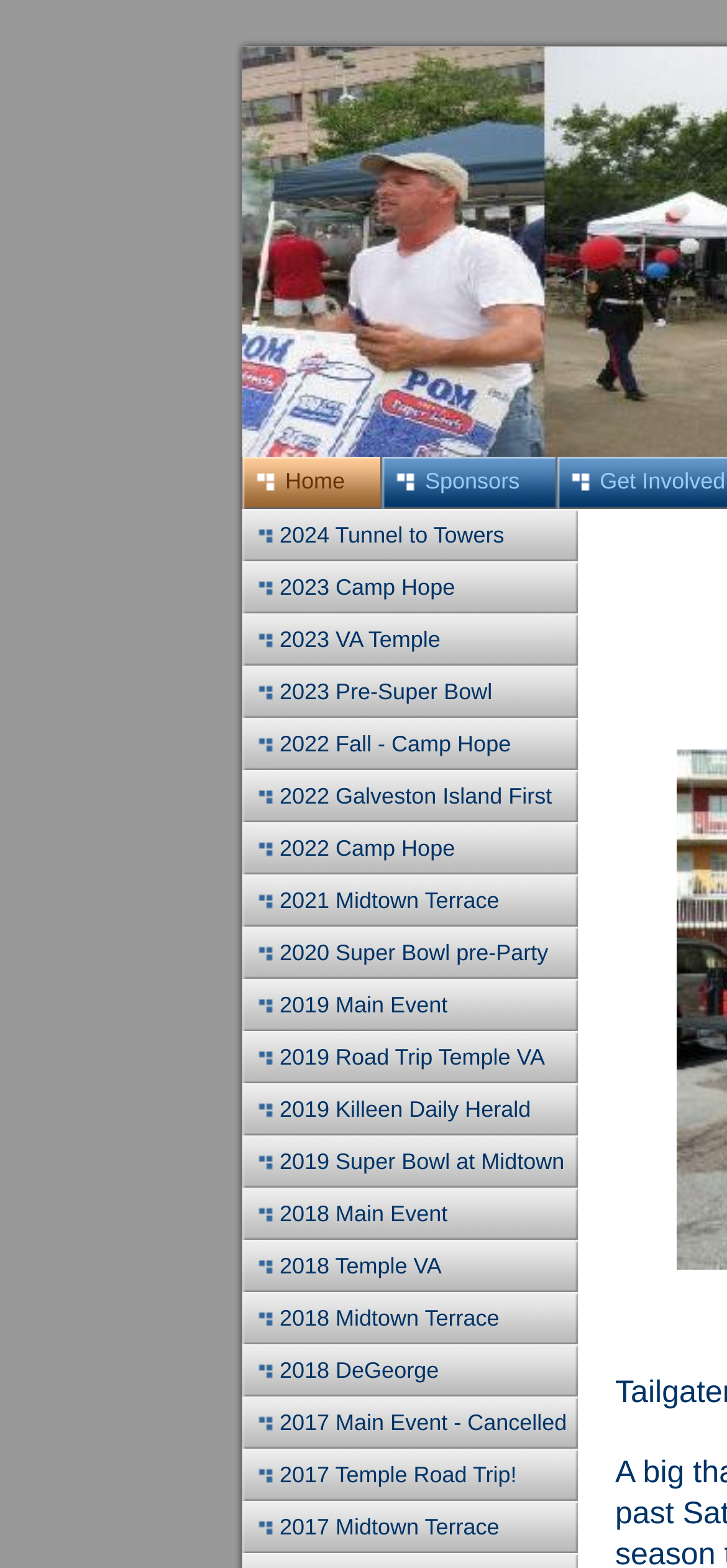Respond concisely with one word or phrase to the following query:
How are the events organized on this webpage?

By year